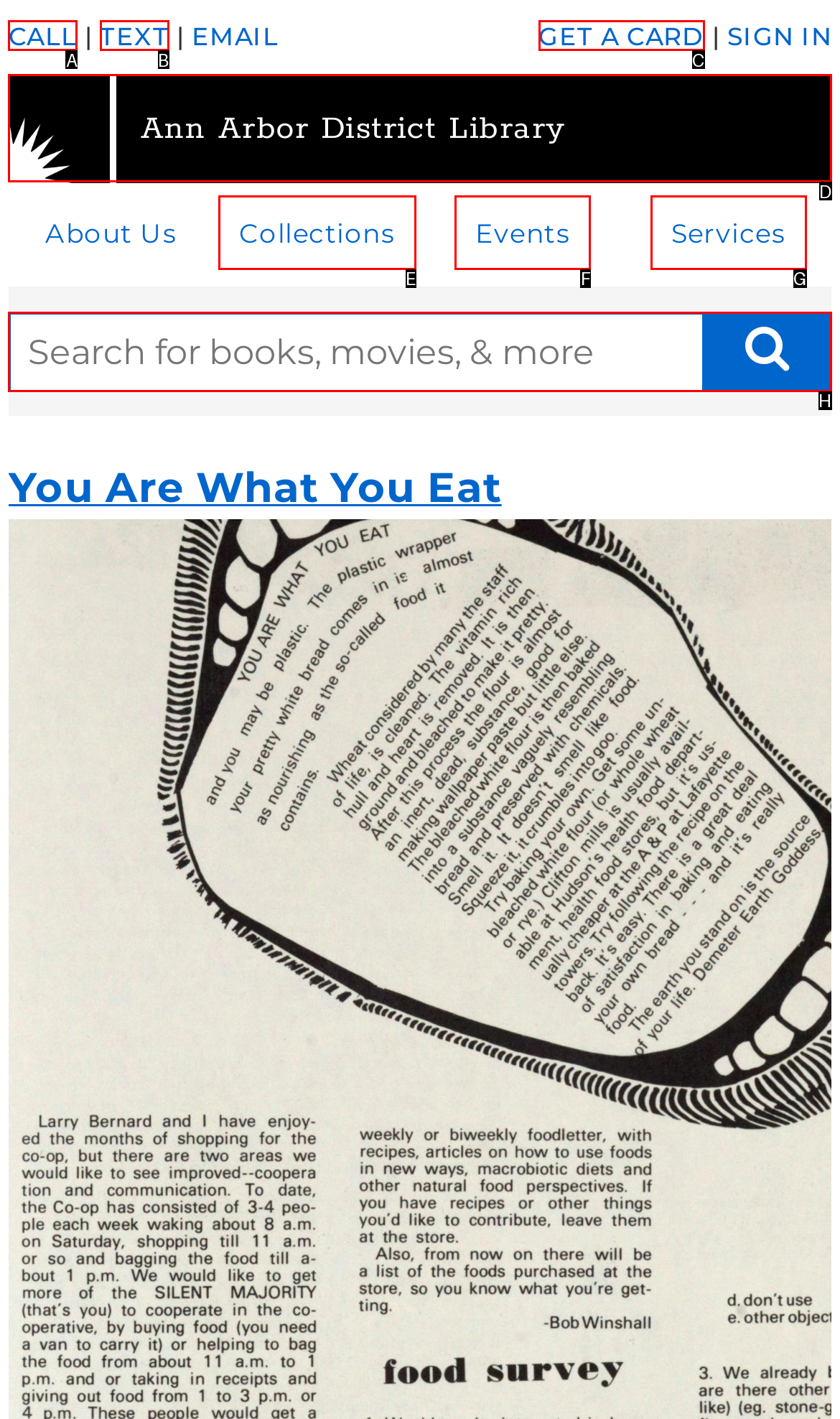Tell me the letter of the correct UI element to click for this instruction: Learn about Elon Musk's views on Bitcoin. Answer with the letter only.

None